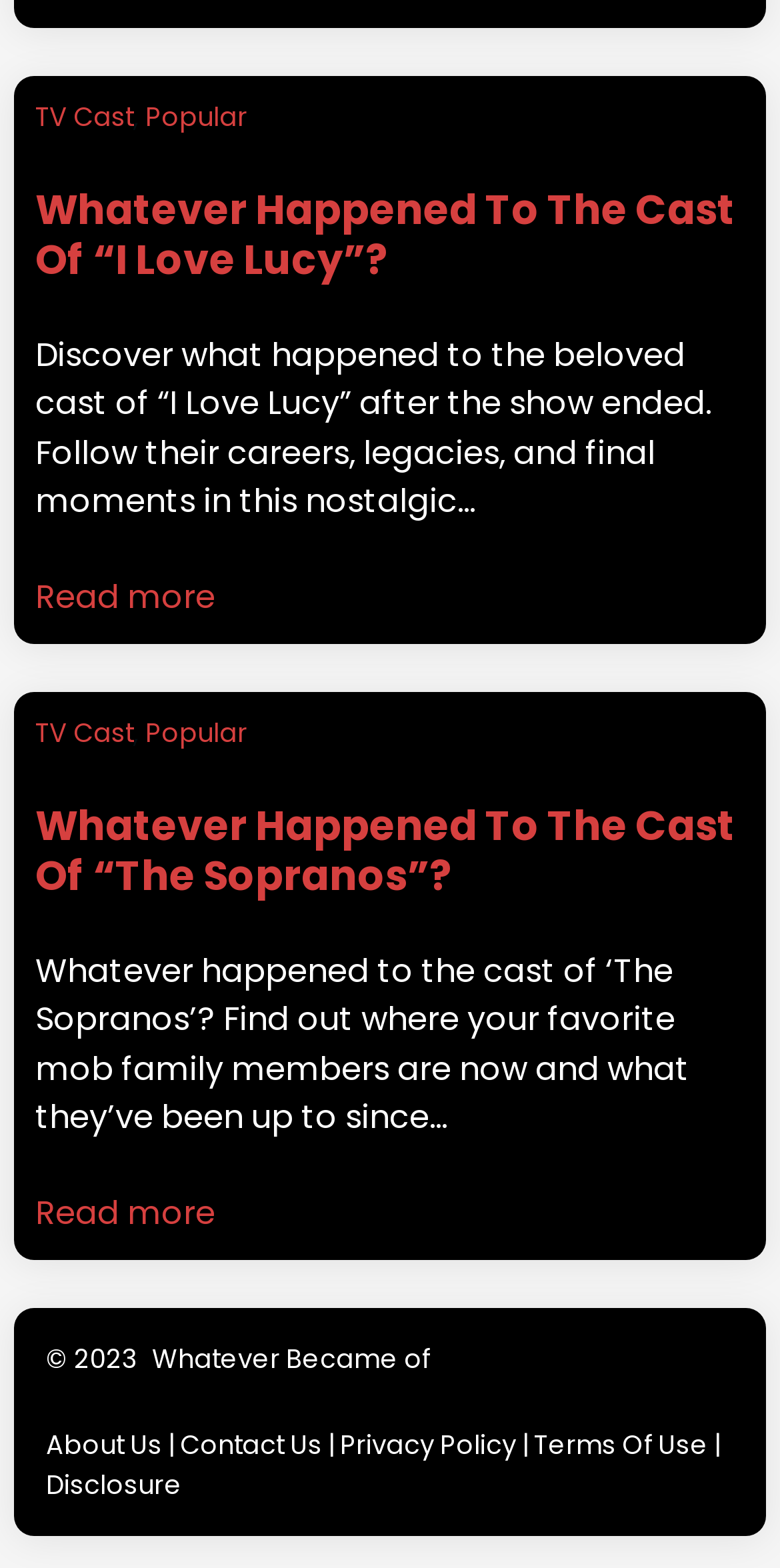Can you provide the bounding box coordinates for the element that should be clicked to implement the instruction: "Learn more about 'TV Cast'"?

[0.046, 0.063, 0.171, 0.085]